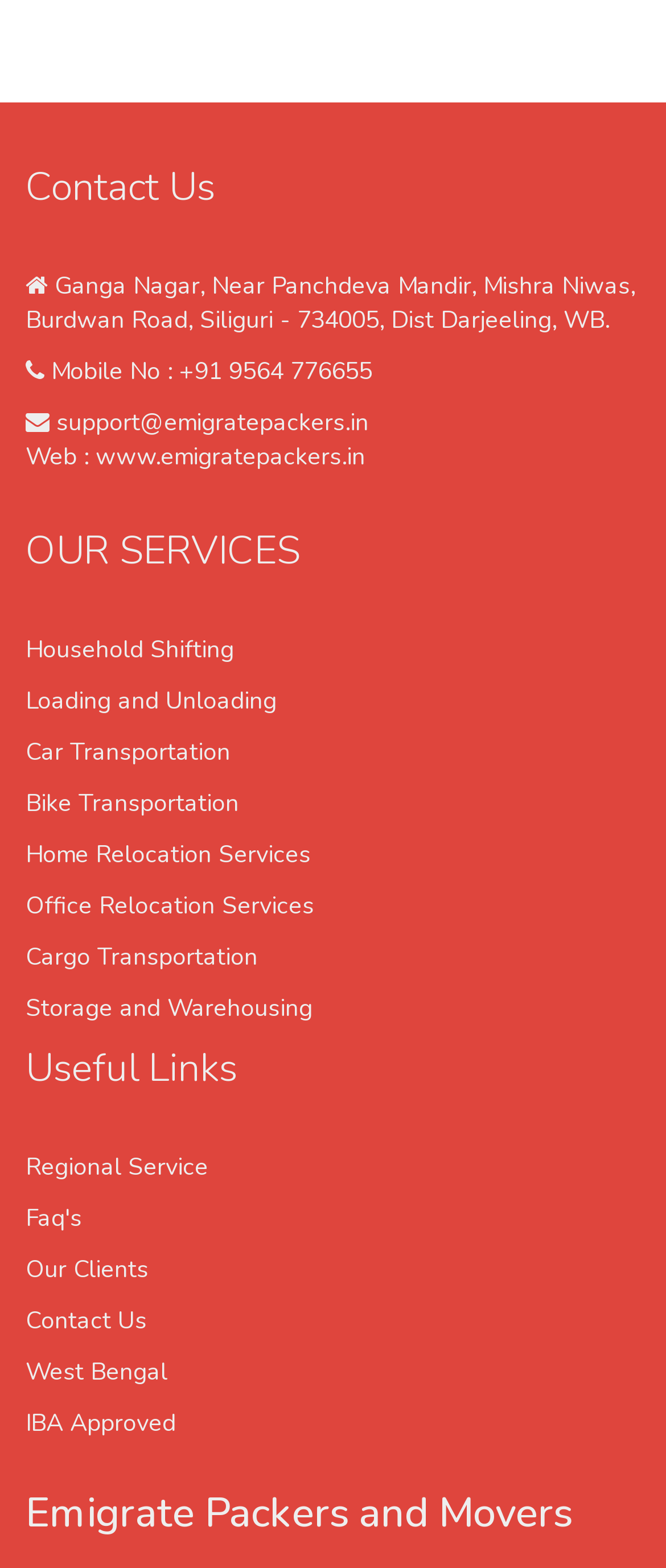Examine the image carefully and respond to the question with a detailed answer: 
What is the website of Emigrate Packers and Movers?

The website can be found in the link element 'www.emigratepackers.in' which is located near the top of the webpage, under the static text element 'Web :'.